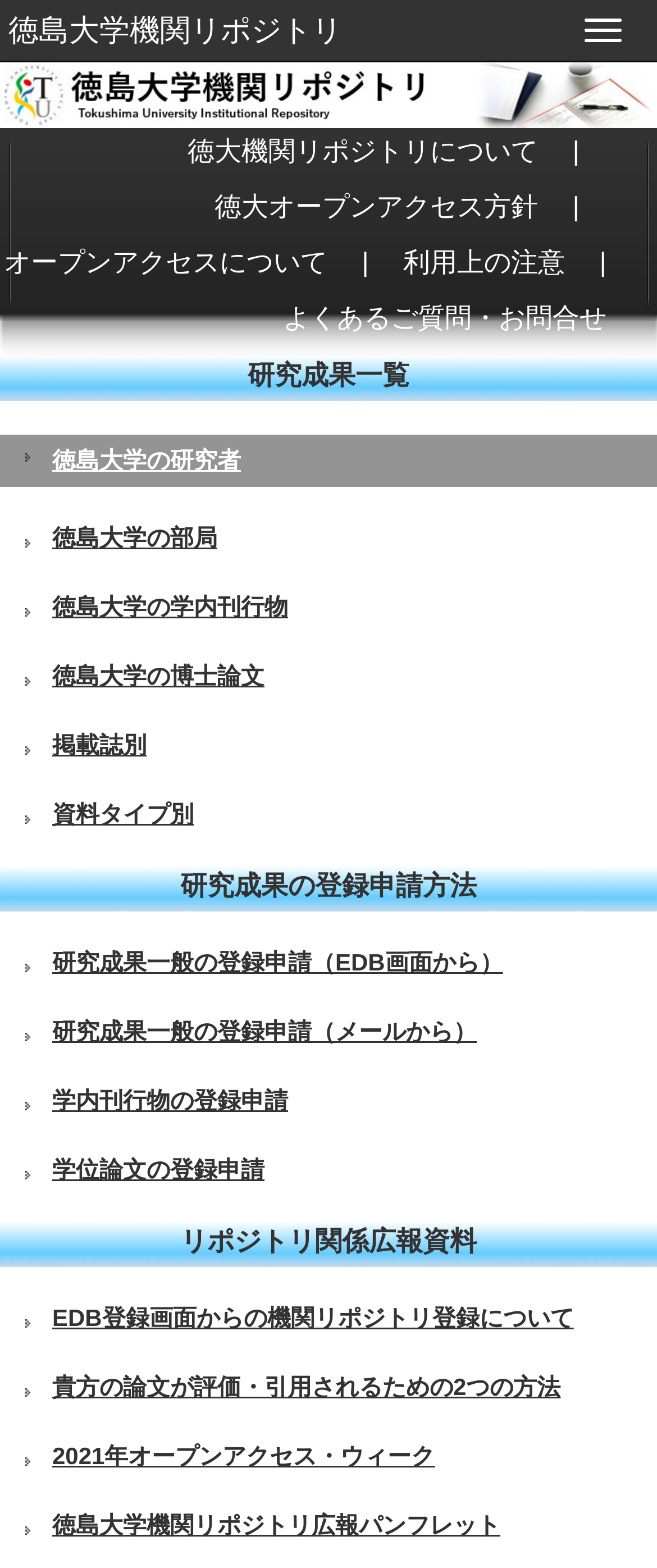Could you provide the bounding box coordinates for the portion of the screen to click to complete this instruction: "Search for research outcomes by department"?

[0.0, 0.332, 1.0, 0.355]